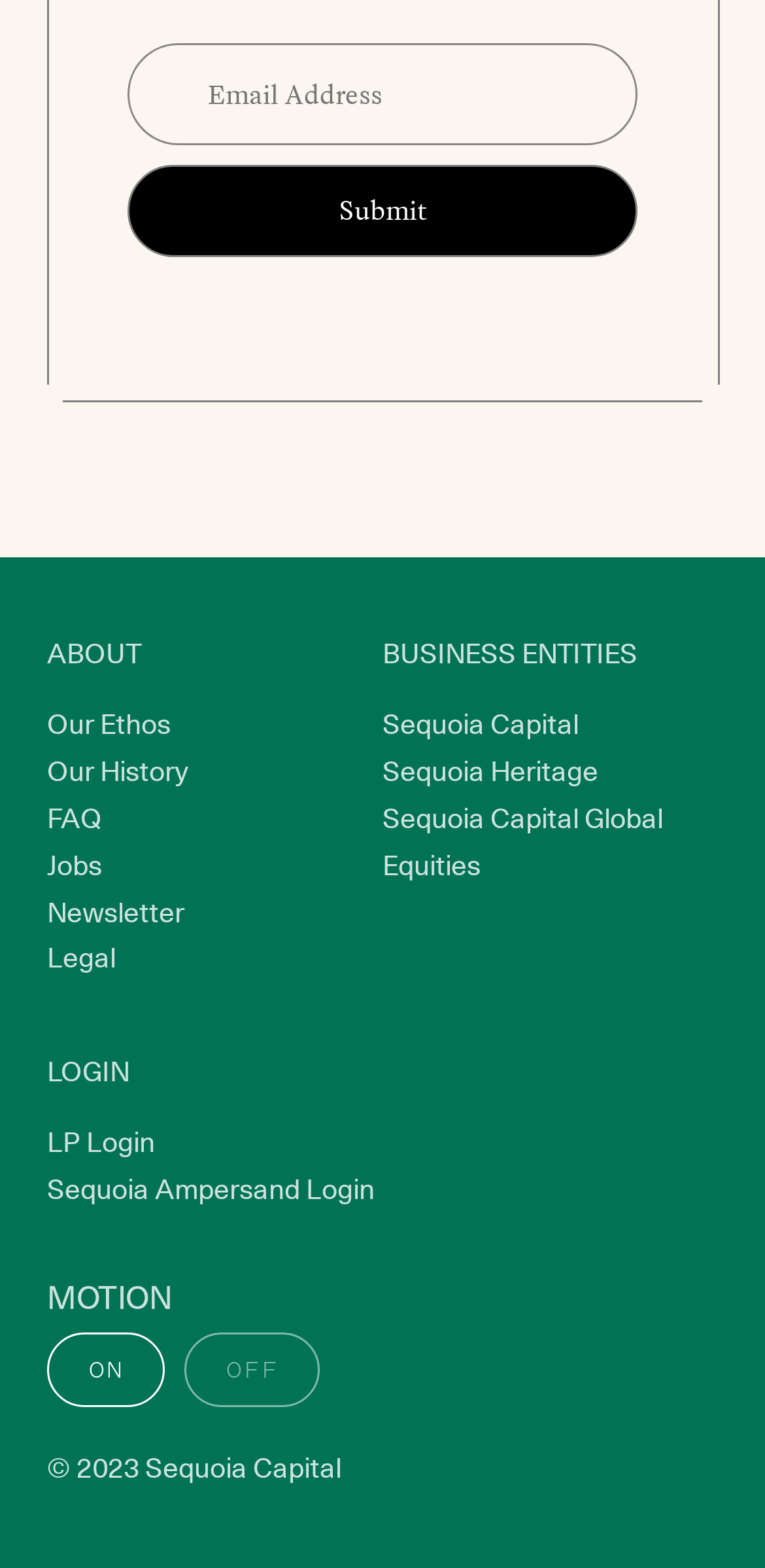Given the element description FAQ, predict the bounding box coordinates for the UI element in the webpage screenshot. The format should be (top-left x, top-left y, bottom-right x, bottom-right y), and the values should be between 0 and 1.

[0.062, 0.508, 0.5, 0.538]